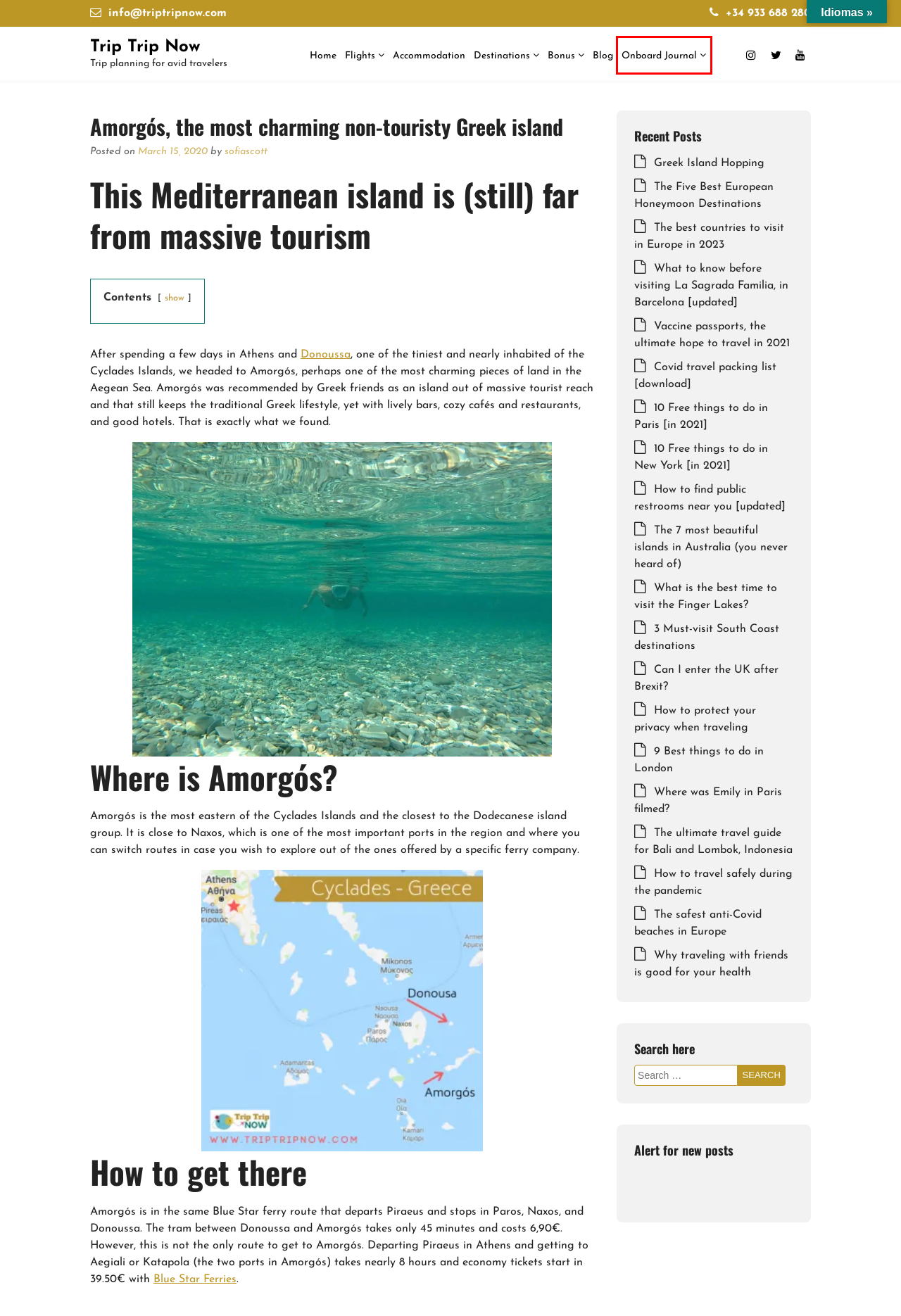Look at the screenshot of a webpage where a red bounding box surrounds a UI element. Your task is to select the best-matching webpage description for the new webpage after you click the element within the bounding box. The available options are:
A. Travel chronicles - Onboard Journal | Trip Trip Now
B. Travel experiences and attractions tickets | Trip Trip Now
C. Browse our travel destinations | Trip Trip Now
D. The perfect 2-week itinerary for Bali, Indonesia | Trip Trip Now
E. Health benefits of traveling with friends | Trip Trip Now
F. How to find public restrooms near me? | Trip Trip Now
G. Travel blog for busy people that love traveling
H. The best countries to visit in Europe in 2023 | Trip Trip Now

A